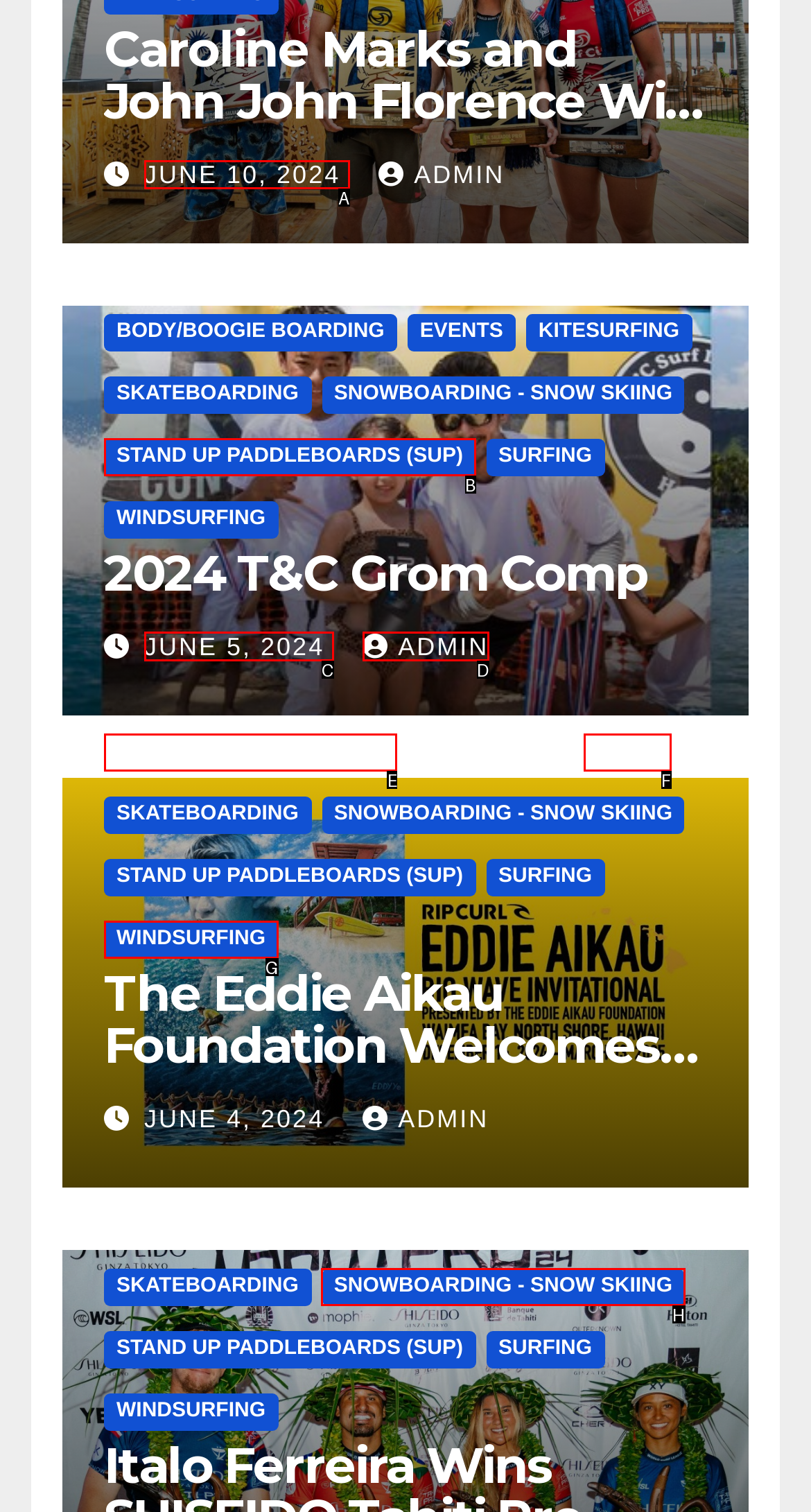Choose the HTML element that should be clicked to accomplish the task: View JUNE 10, 2024. Answer with the letter of the chosen option.

A